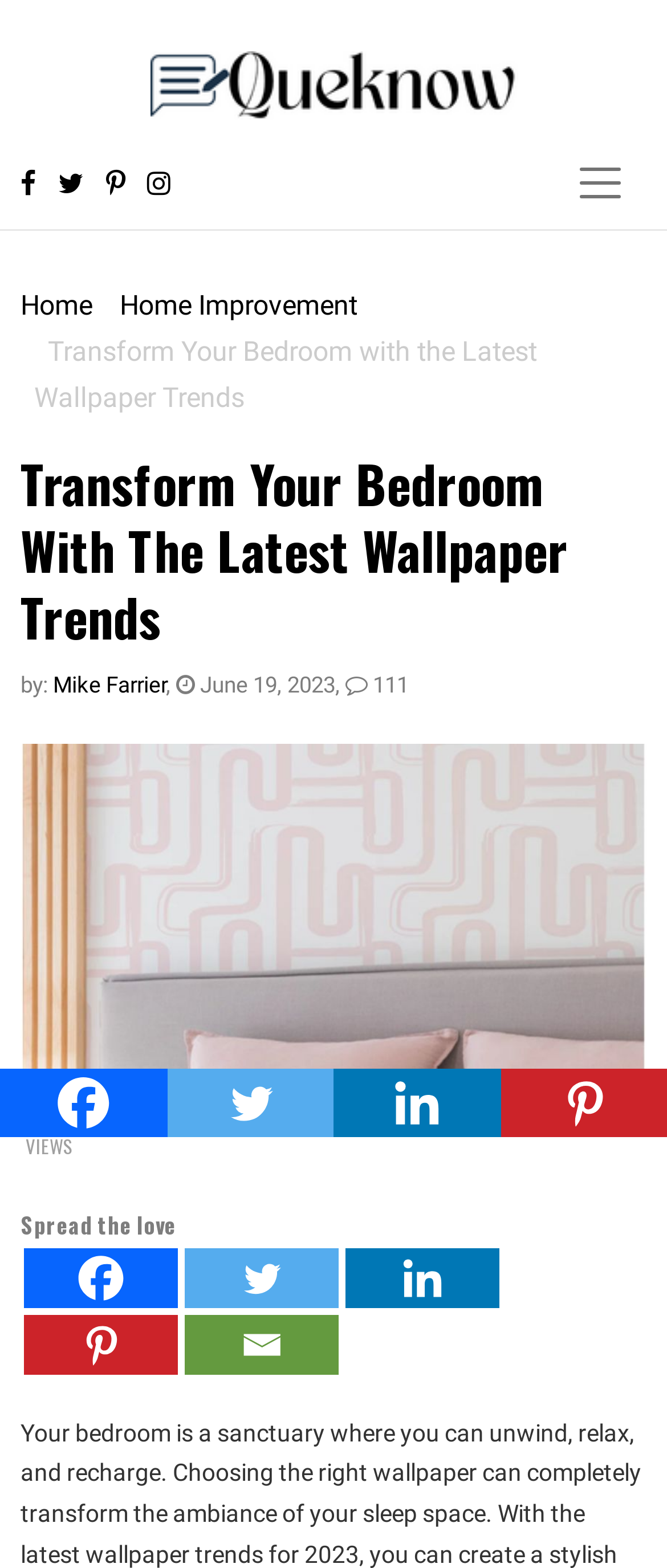Identify the bounding box coordinates of the clickable section necessary to follow the following instruction: "Click the Post Comment button". The coordinates should be presented as four float numbers from 0 to 1, i.e., [left, top, right, bottom].

None